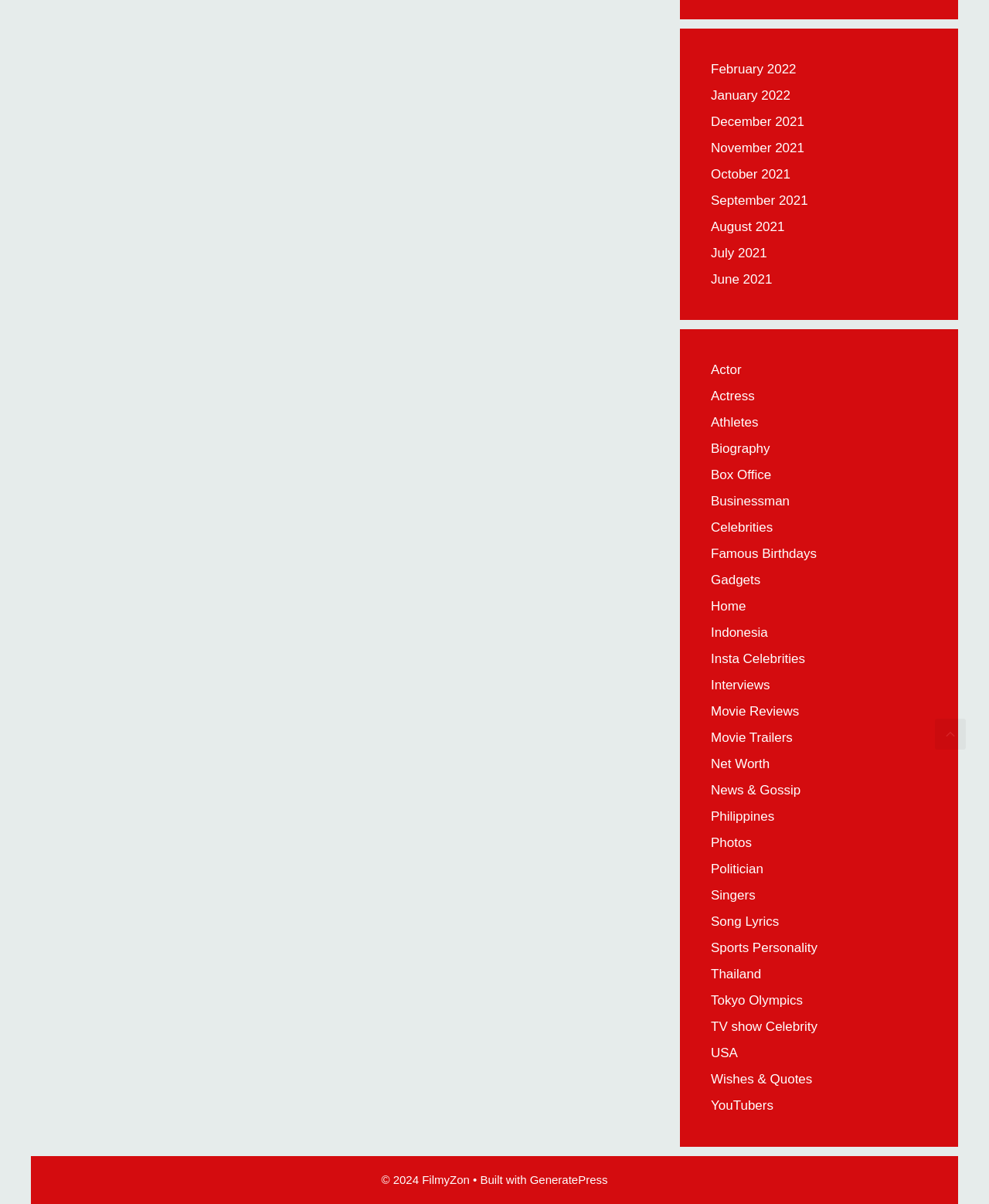What is the theme of the webpage based on the links provided?
Please use the image to provide a one-word or short phrase answer.

Entertainment and celebrities